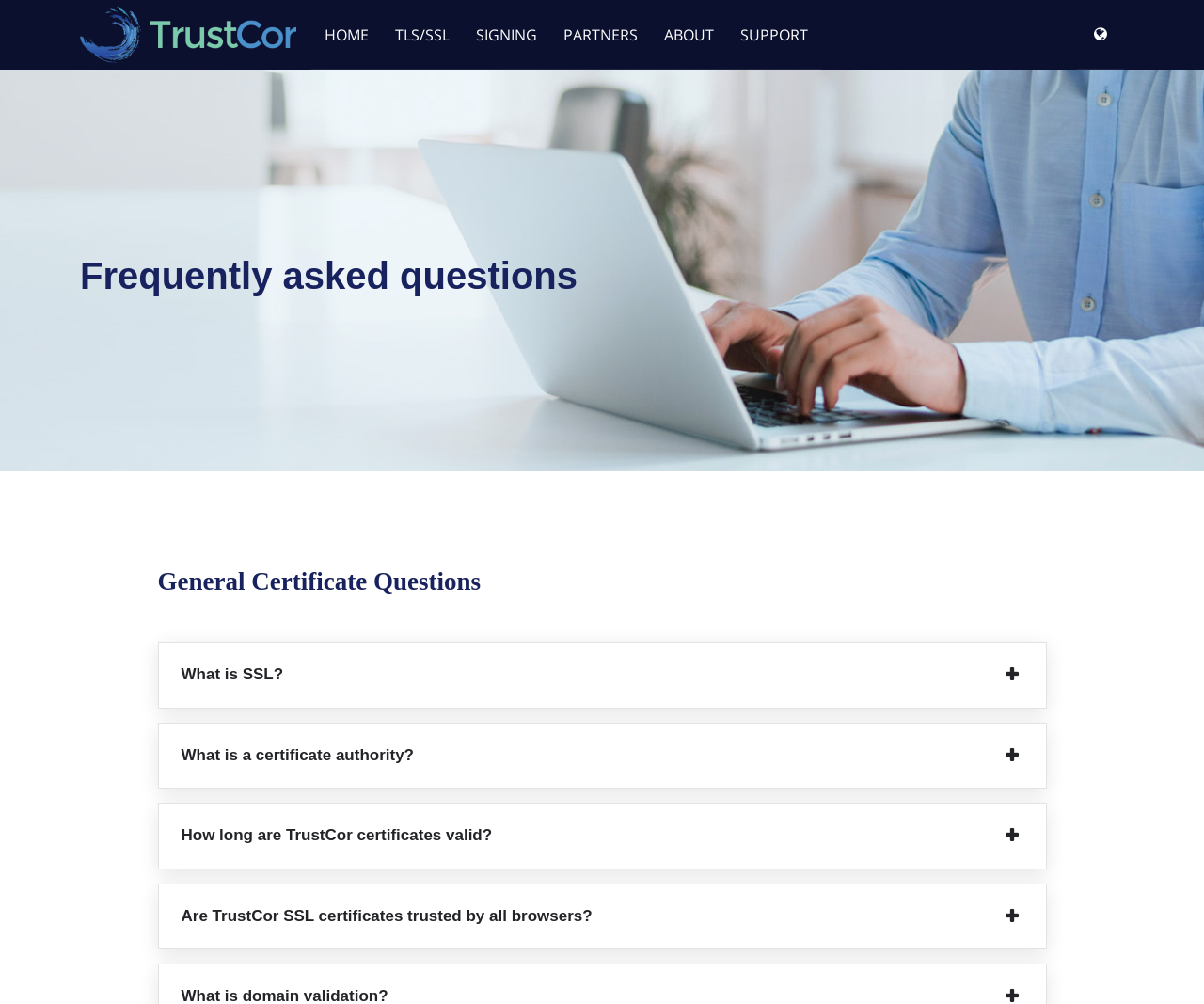Is the first question under General Certificate Questions expanded?
Answer the question with a single word or phrase, referring to the image.

False